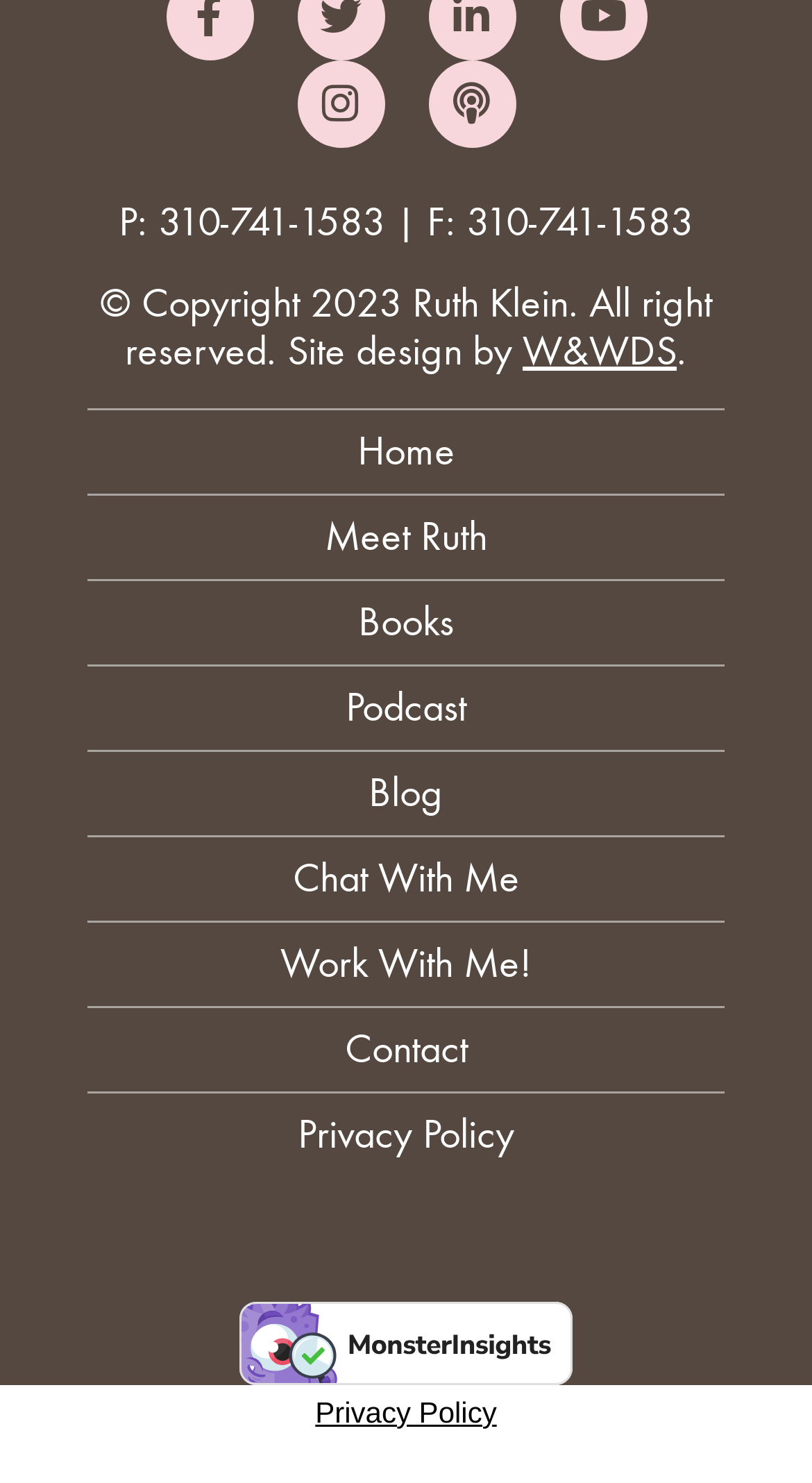What is the phone number on the webpage?
Please give a detailed answer to the question using the information shown in the image.

I found the phone number by looking at the StaticText element with the text 'P: 310-741-1583 | F: 310-741-1583' which is located at the top of the webpage.